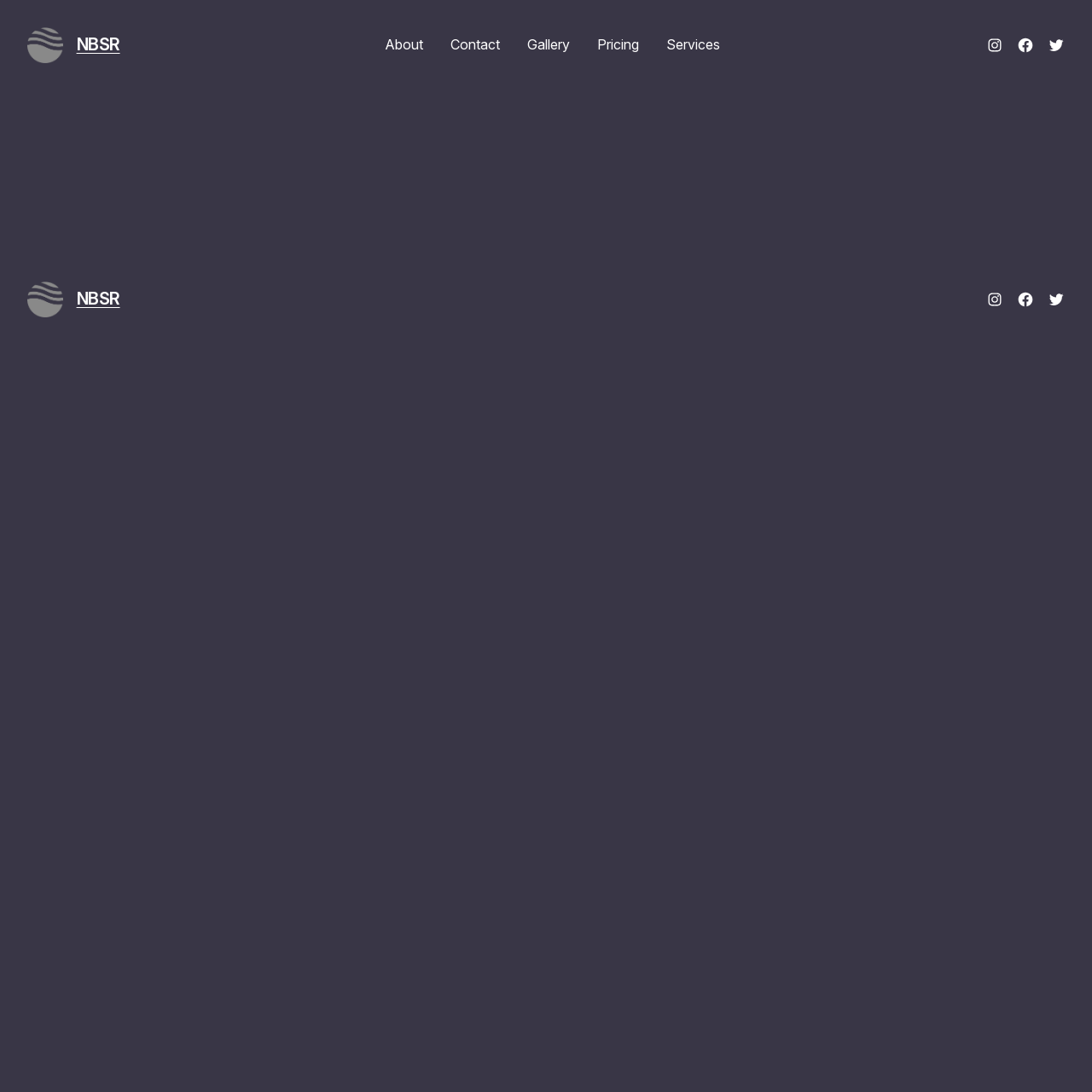Please determine the bounding box coordinates of the section I need to click to accomplish this instruction: "view about page".

[0.353, 0.031, 0.388, 0.051]